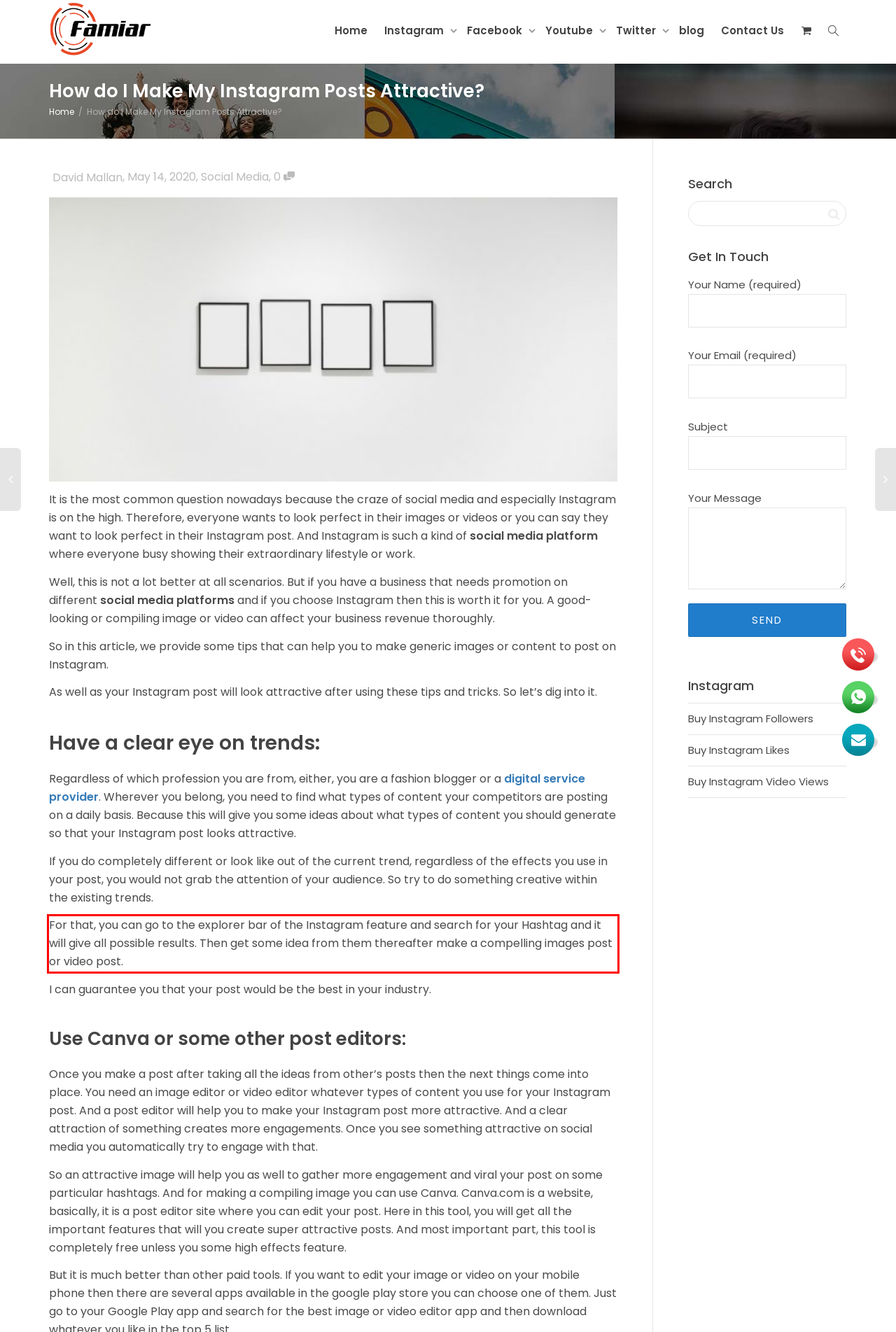Identify the red bounding box in the webpage screenshot and perform OCR to generate the text content enclosed.

For that, you can go to the explorer bar of the Instagram feature and search for your Hashtag and it will give all possible results. Then get some idea from them thereafter make a compelling images post or video post.